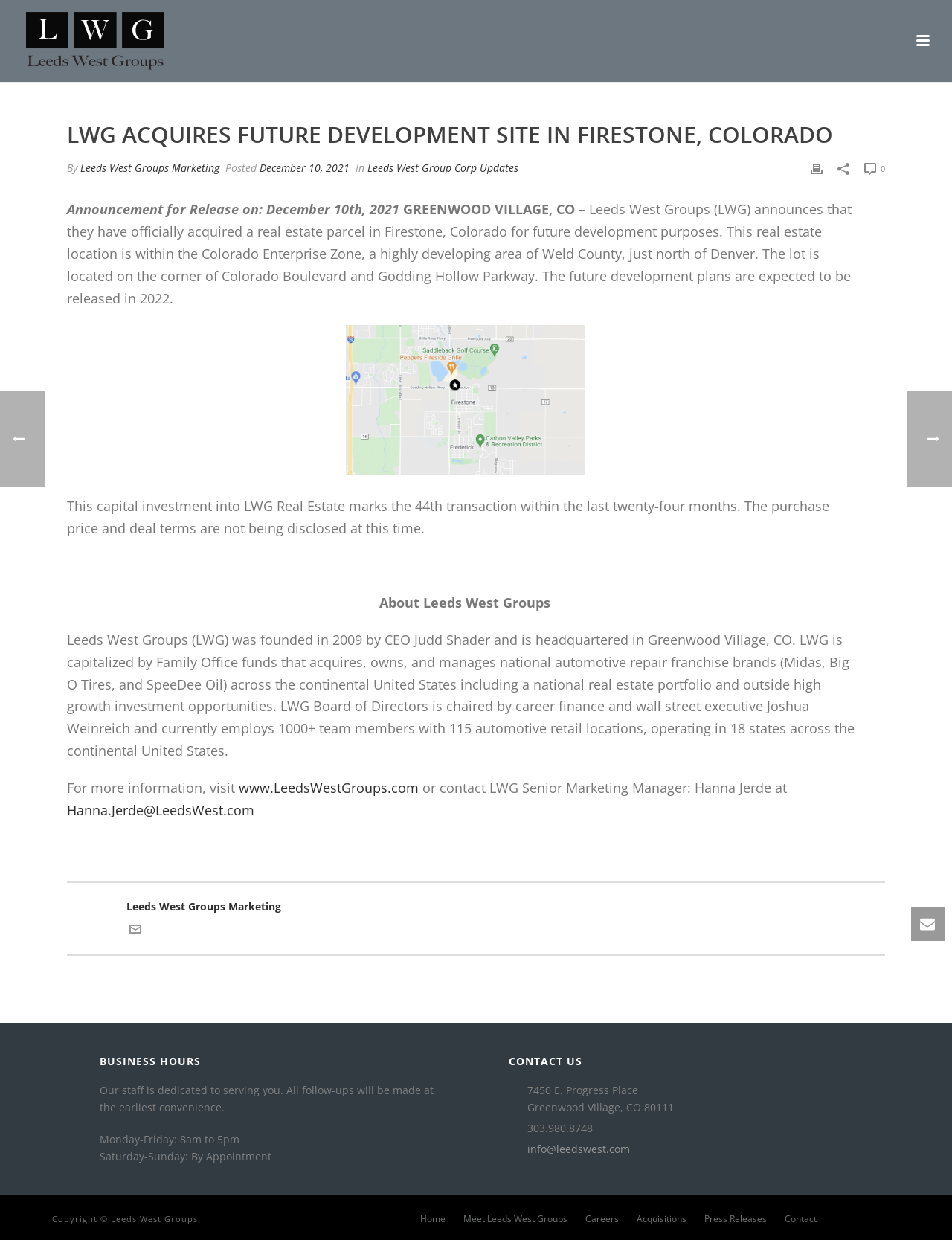What is the company that acquired a real estate parcel in Firestone, Colorado?
Look at the image and provide a short answer using one word or a phrase.

Leeds West Groups